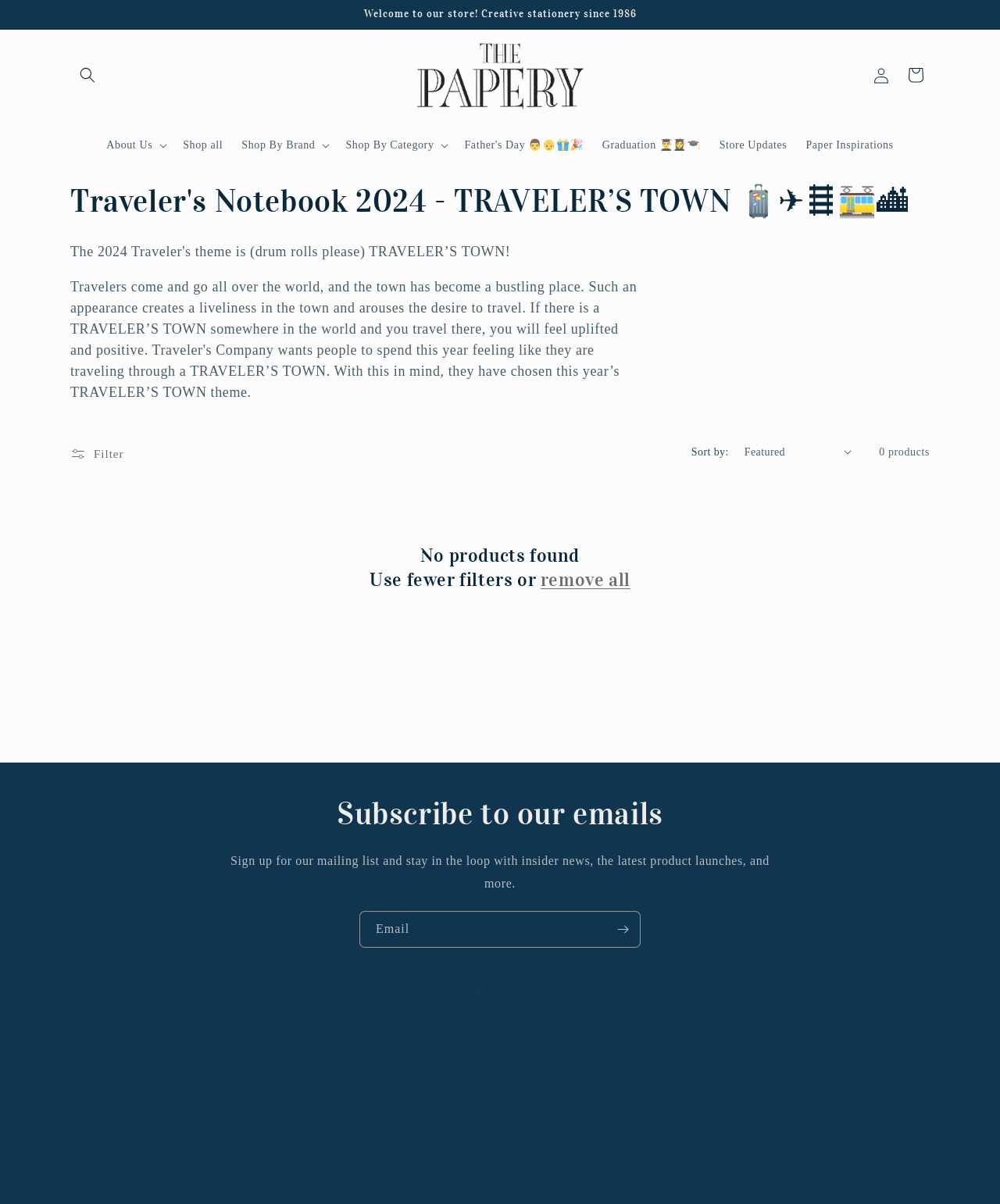What is the name of the store? Look at the image and give a one-word or short phrase answer.

The Papery